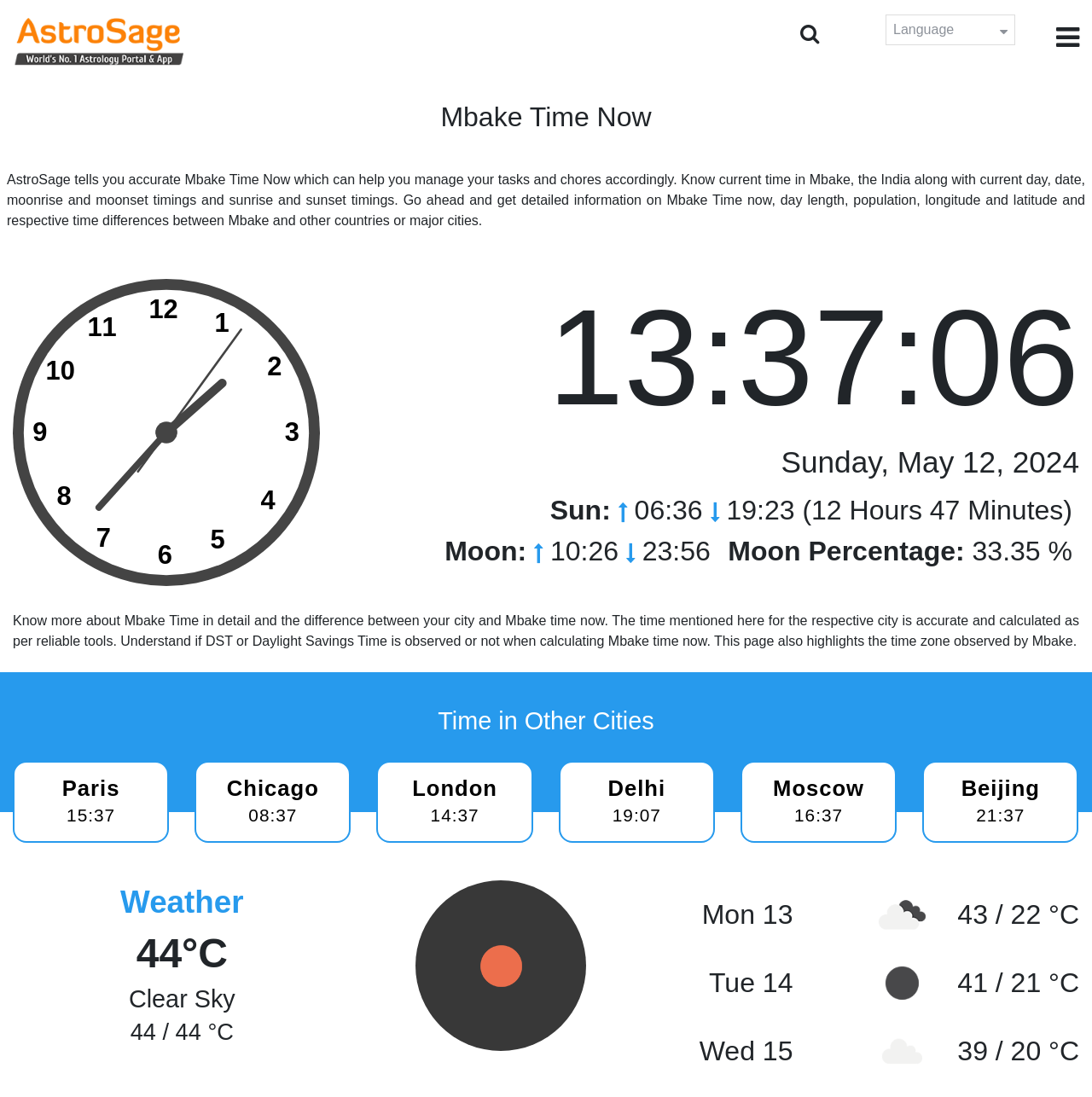Using details from the image, please answer the following question comprehensively:
What is the time difference between Mbake and Paris?

The time difference between Mbake and Paris is not explicitly specified on the webpage, but the current time in Paris is displayed as '15:37'.